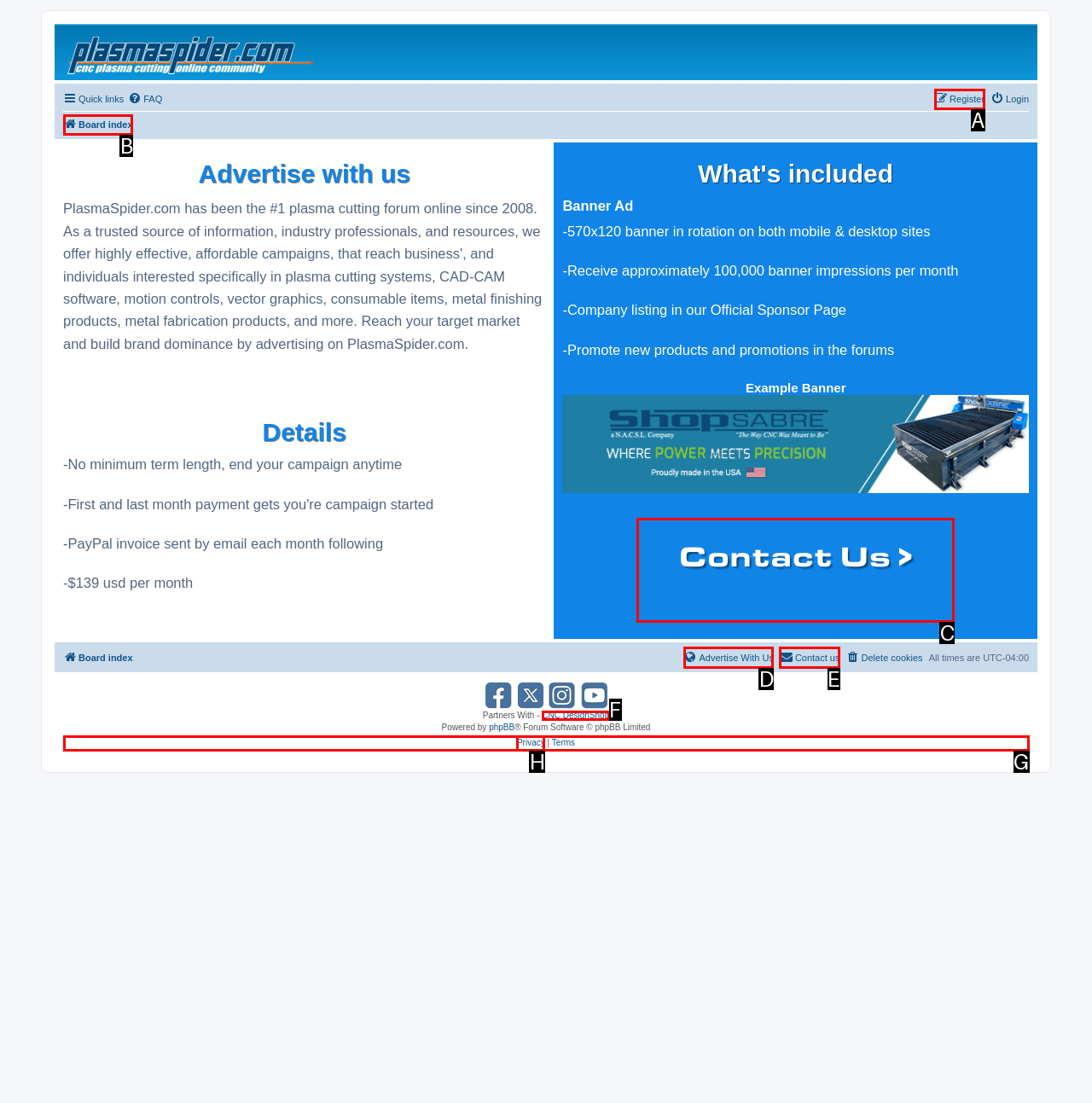Point out the UI element to be clicked for this instruction: Click Contact Us. Provide the answer as the letter of the chosen element.

C